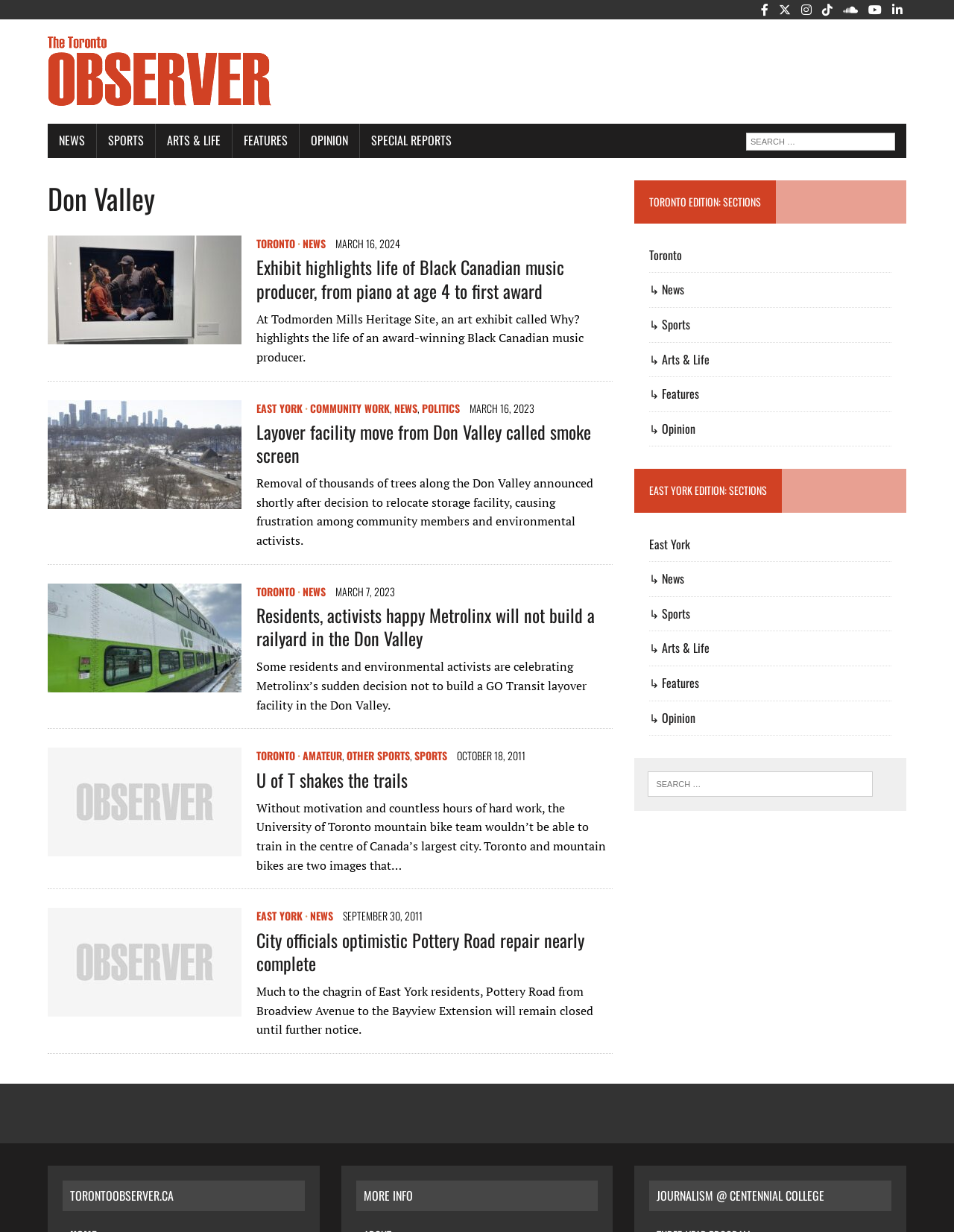Describe all significant elements and features of the webpage.

The webpage is about the Don Valley Archives, a section of The Toronto Observer. At the top, there are social media links to Facebook, Twitter, Instagram, TikTok, SoundCloud, YouTube, and LinkedIn. Below these links, there is a prominent link to The Toronto Observer, accompanied by an image of the publication's logo.

The main content of the webpage is divided into several sections, each containing a news article. There are five articles in total, separated by horizontal lines. Each article has a heading, a brief summary, and an image related to the article's content.

The first article is about an exhibit highlighting the life of a Black Canadian music producer, featuring a photograph of the producer with Jessie Reyez. The second article discusses the relocation of a layover facility from Don Valley, which has been met with frustration from community members and environmental activists. The third article reports on Metrolinx's decision not to build a GO Transit railyard in the Don Valley, which has been welcomed by residents and activists.

The fourth article appears to be about the University of Toronto mountain bike team, with a heading "U of T shakes the trails." The fifth and final article discusses the repair of Pottery Road in East York, which has been closed until further notice.

Throughout the webpage, there are also links to different sections of The Toronto Observer, such as NEWS, SPORTS, ARTS & LIFE, FEATURES, OPINION, and SPECIAL REPORTS. A search bar is located at the top right corner of the page.